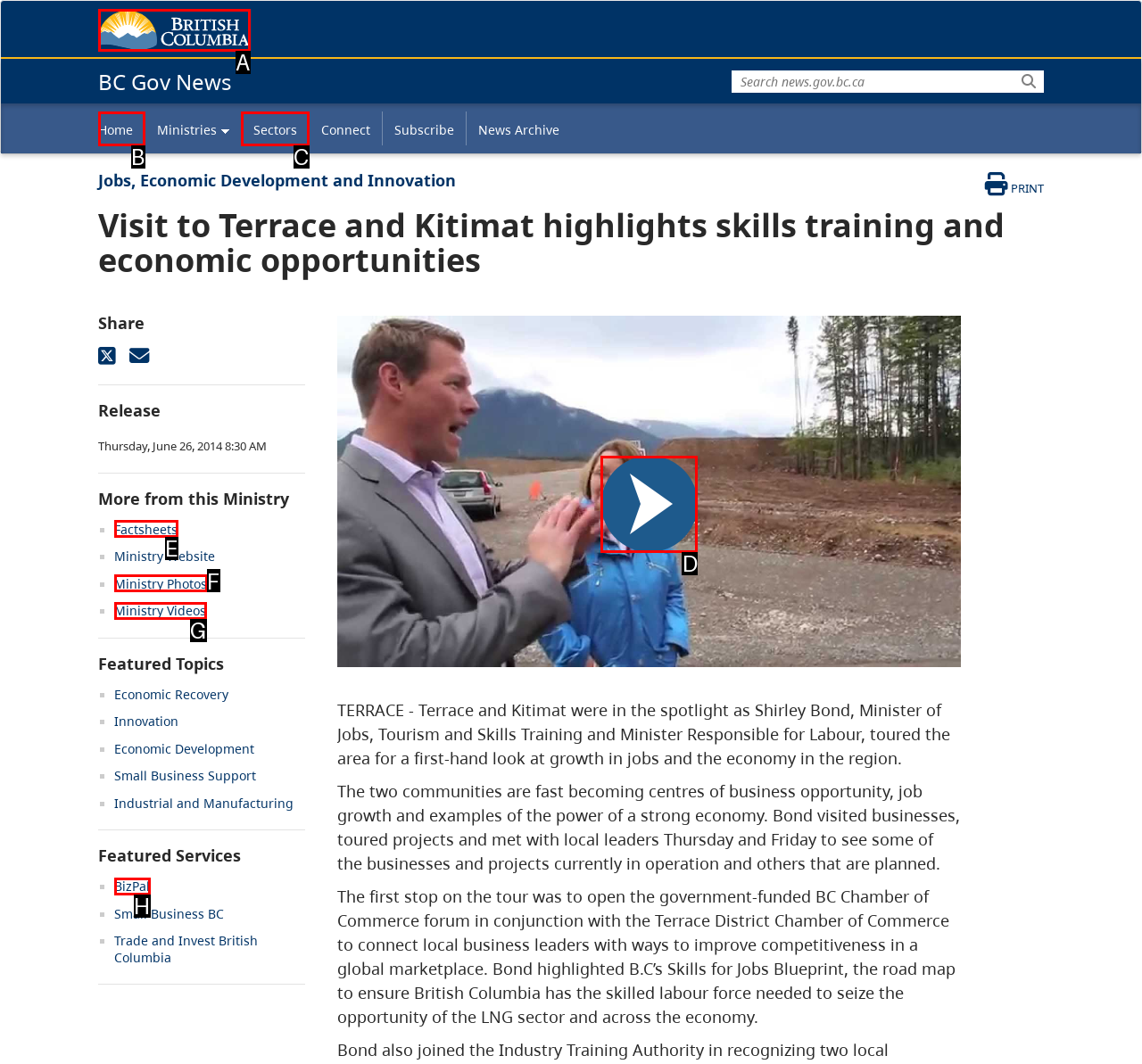Identify the letter of the UI element you should interact with to perform the task: Visit the website of 'Athletic training clothing supplier'
Reply with the appropriate letter of the option.

None